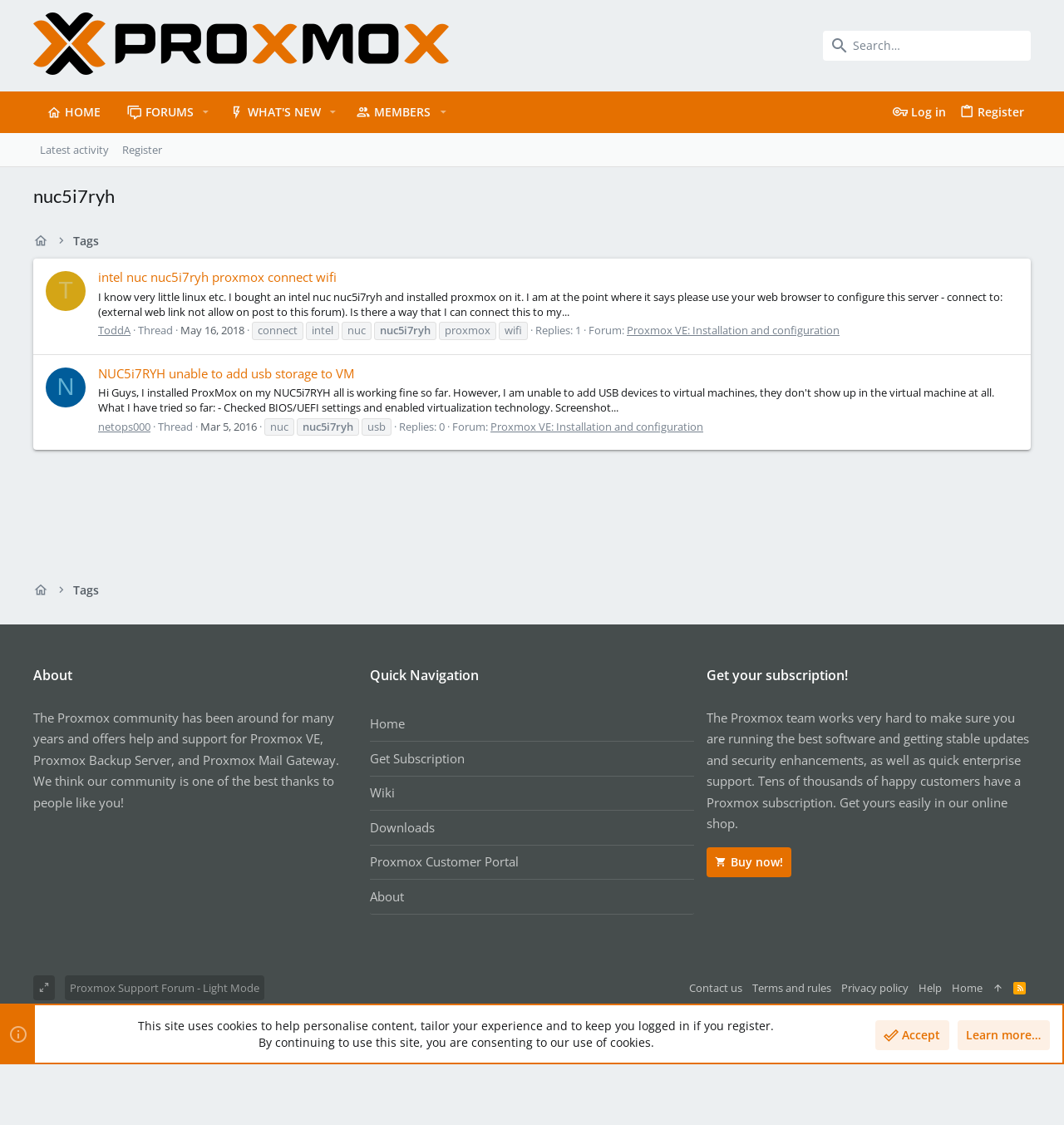Based on the element description, predict the bounding box coordinates (top-left x, top-left y, bottom-right x, bottom-right y) for the UI element in the screenshot: What's new

[0.203, 0.081, 0.303, 0.118]